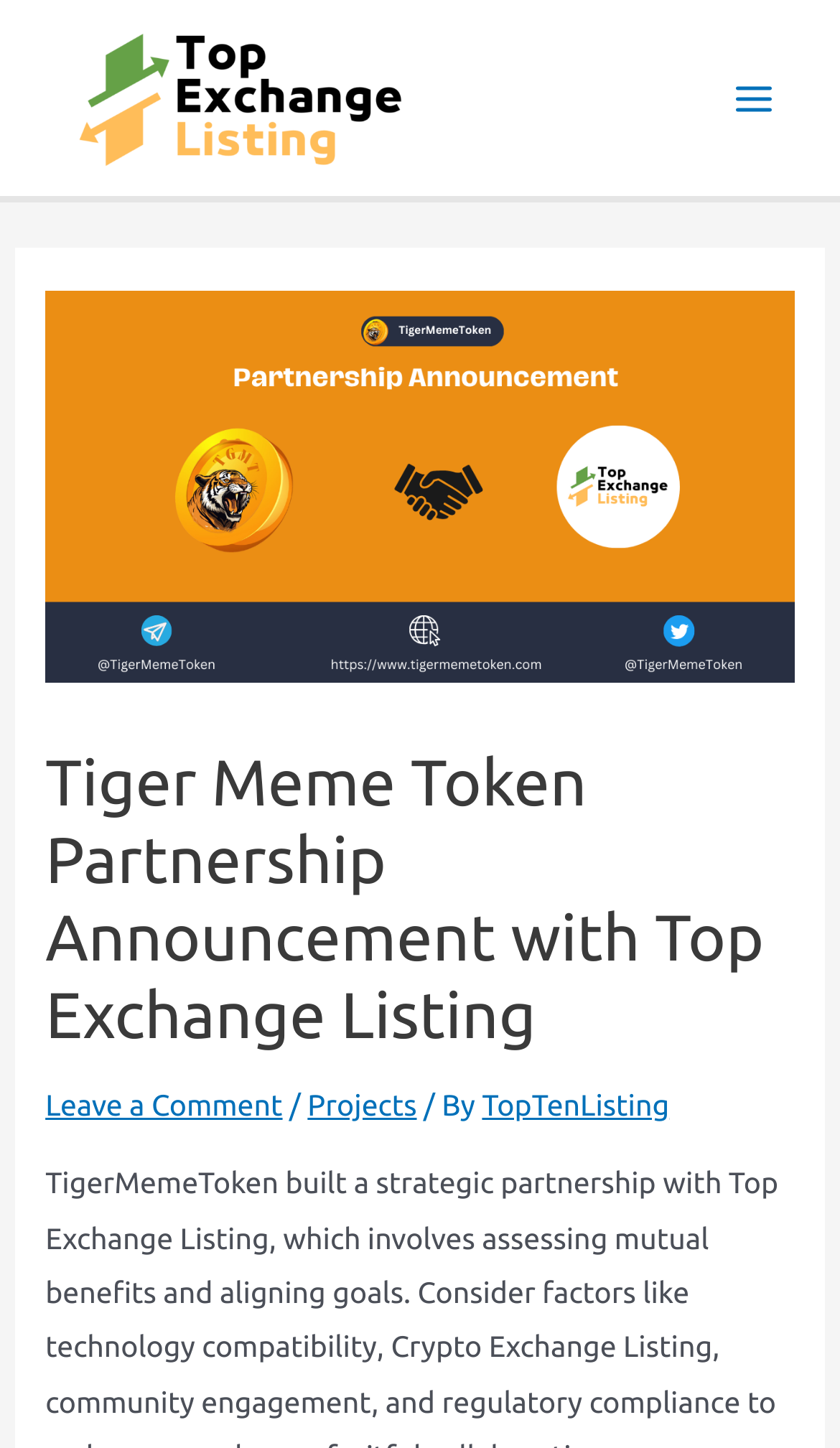Provide the bounding box coordinates for the specified HTML element described in this description: "Projects". The coordinates should be four float numbers ranging from 0 to 1, in the format [left, top, right, bottom].

[0.366, 0.751, 0.496, 0.774]